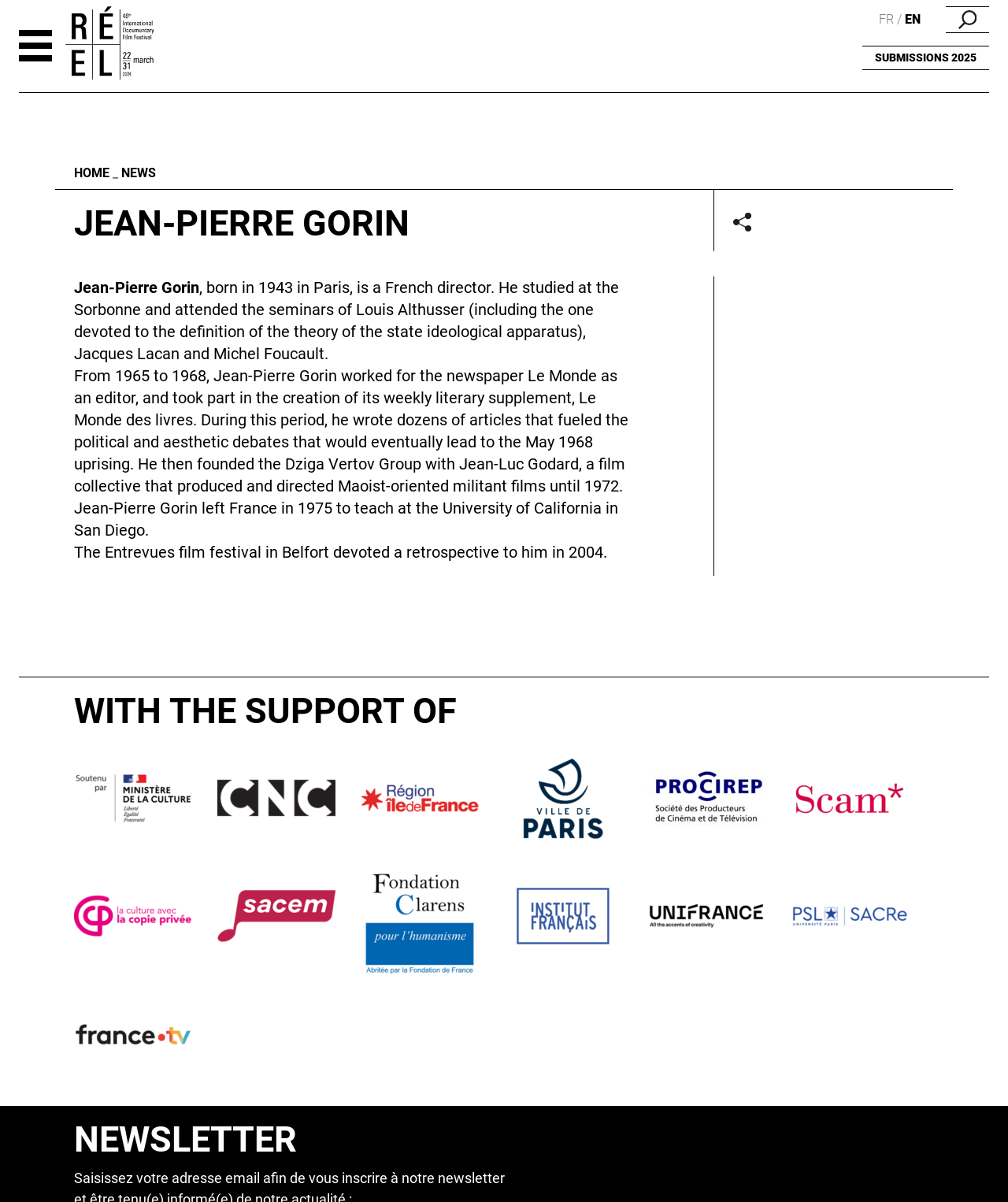Please find the bounding box coordinates of the section that needs to be clicked to achieve this instruction: "Click the 'S'accréditer' button".

[0.938, 0.005, 0.981, 0.028]